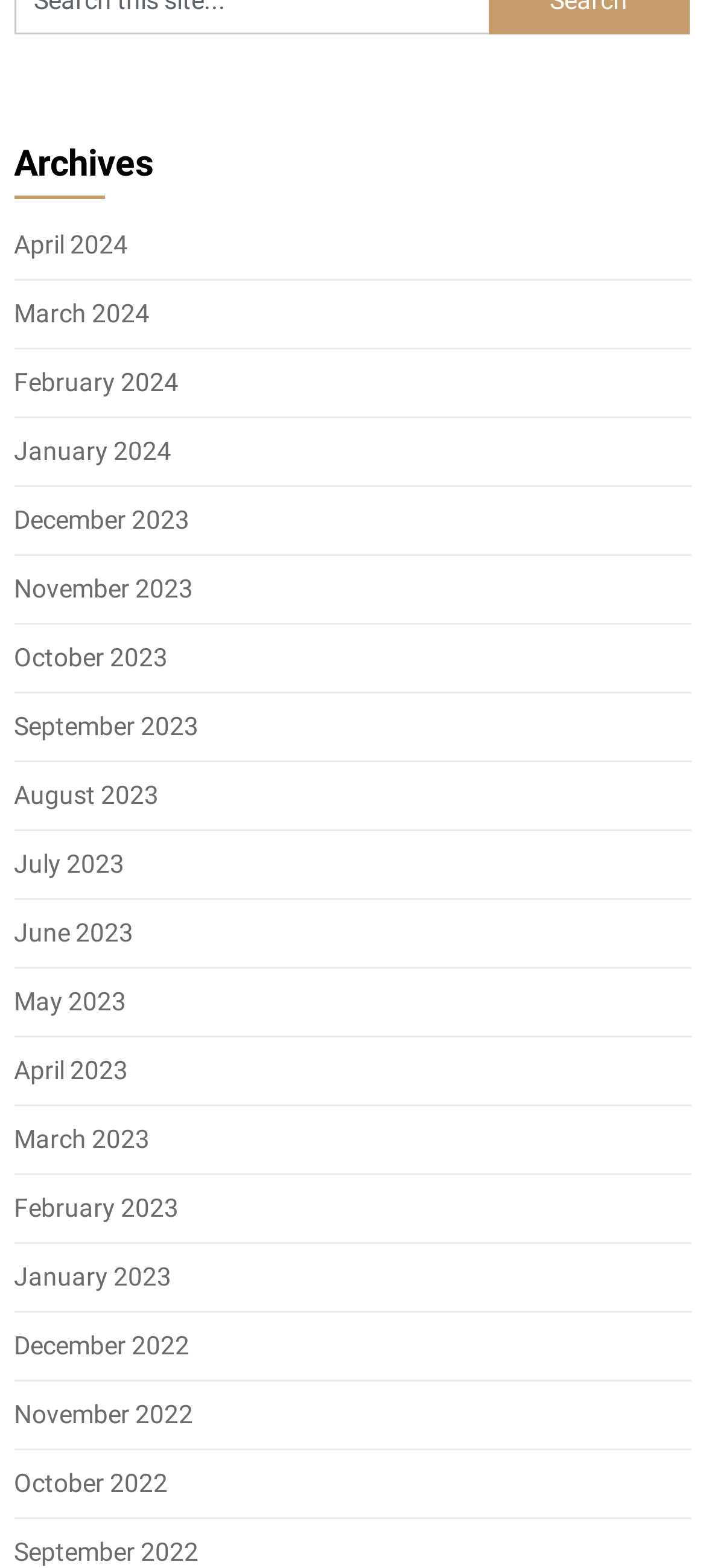Can you specify the bounding box coordinates of the area that needs to be clicked to fulfill the following instruction: "go to March 2023 archives"?

[0.02, 0.717, 0.212, 0.735]